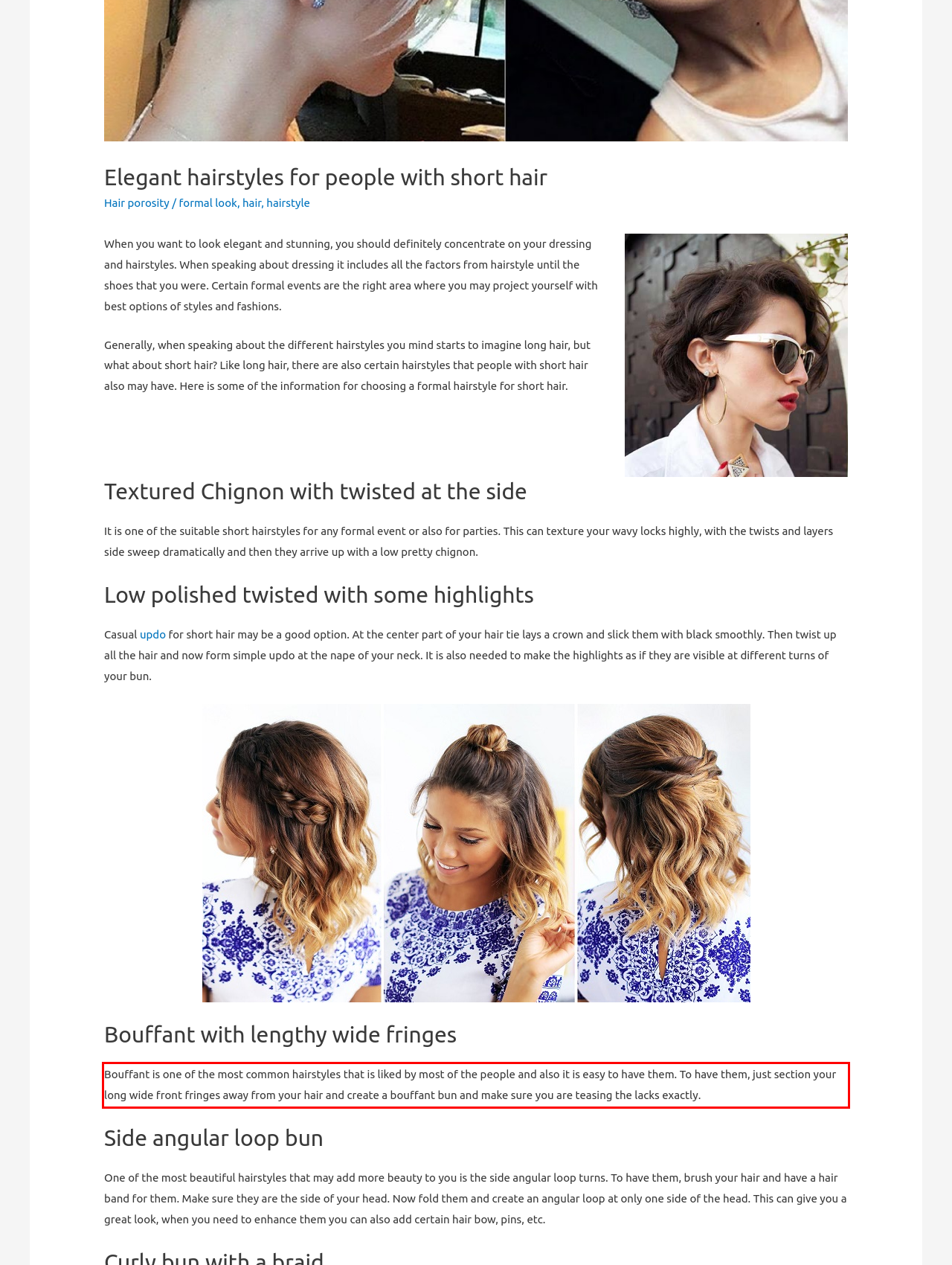You are provided with a screenshot of a webpage that includes a UI element enclosed in a red rectangle. Extract the text content inside this red rectangle.

Bouffant is one of the most common hairstyles that is liked by most of the people and also it is easy to have them. To have them, just section your long wide front fringes away from your hair and create a bouffant bun and make sure you are teasing the lacks exactly.